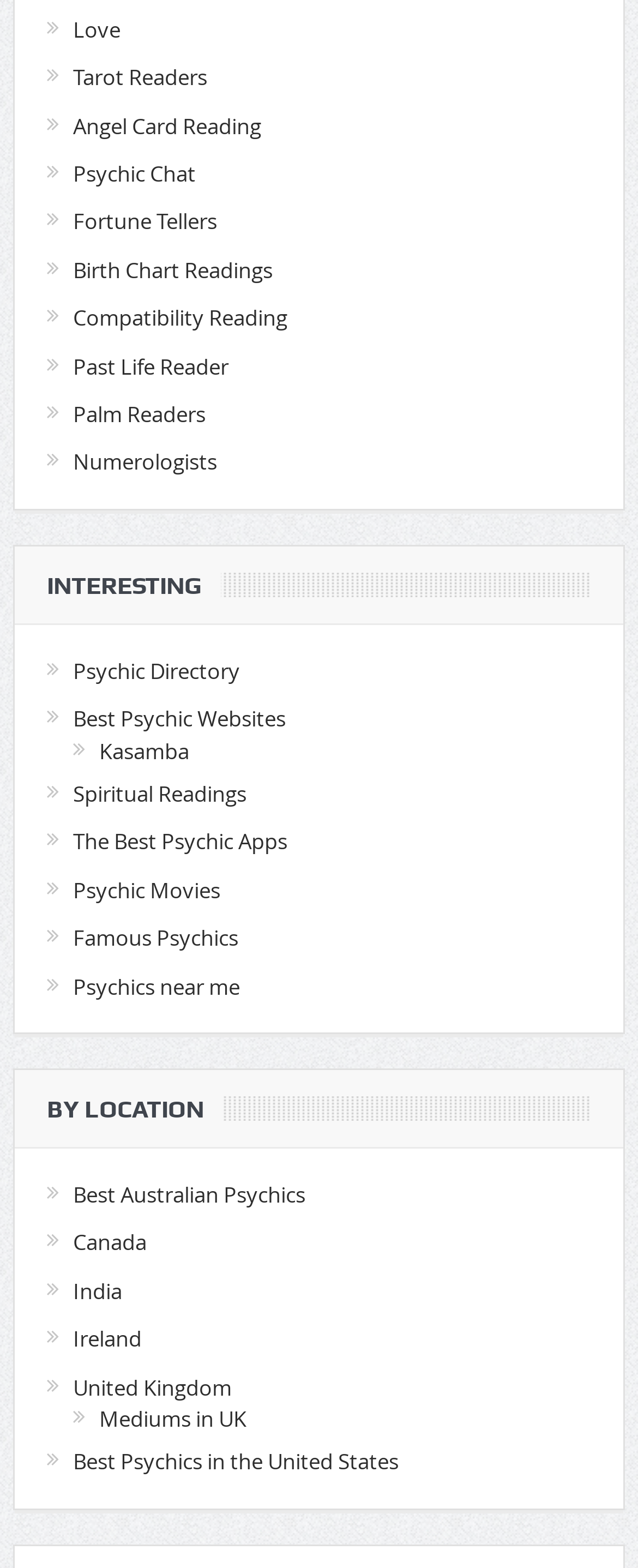What is the type of reading offered by the link 'Mediums in UK'?
Respond to the question with a single word or phrase according to the image.

Medium reading